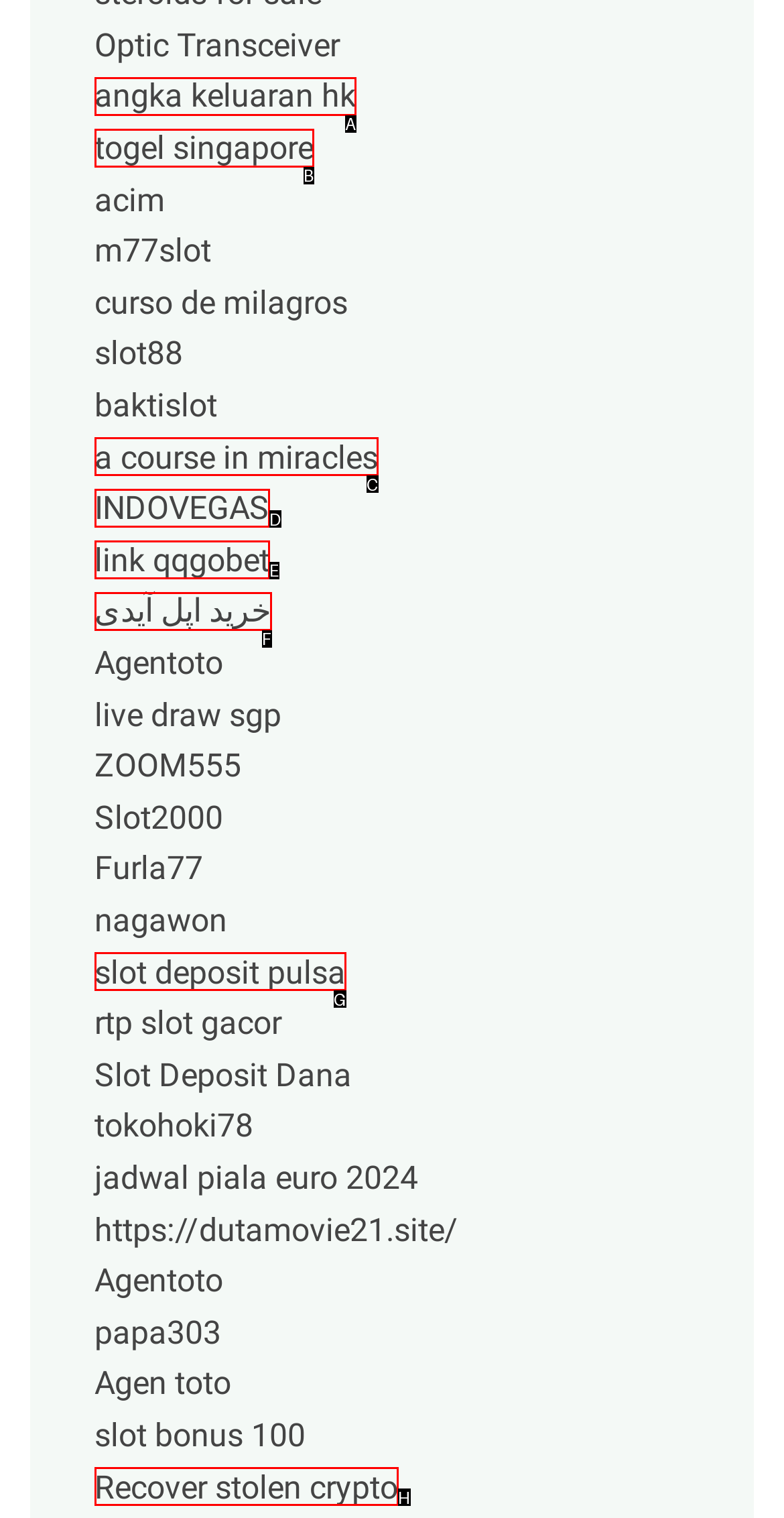Choose the letter of the option you need to click to Visit angka keluaran hk page. Answer with the letter only.

A